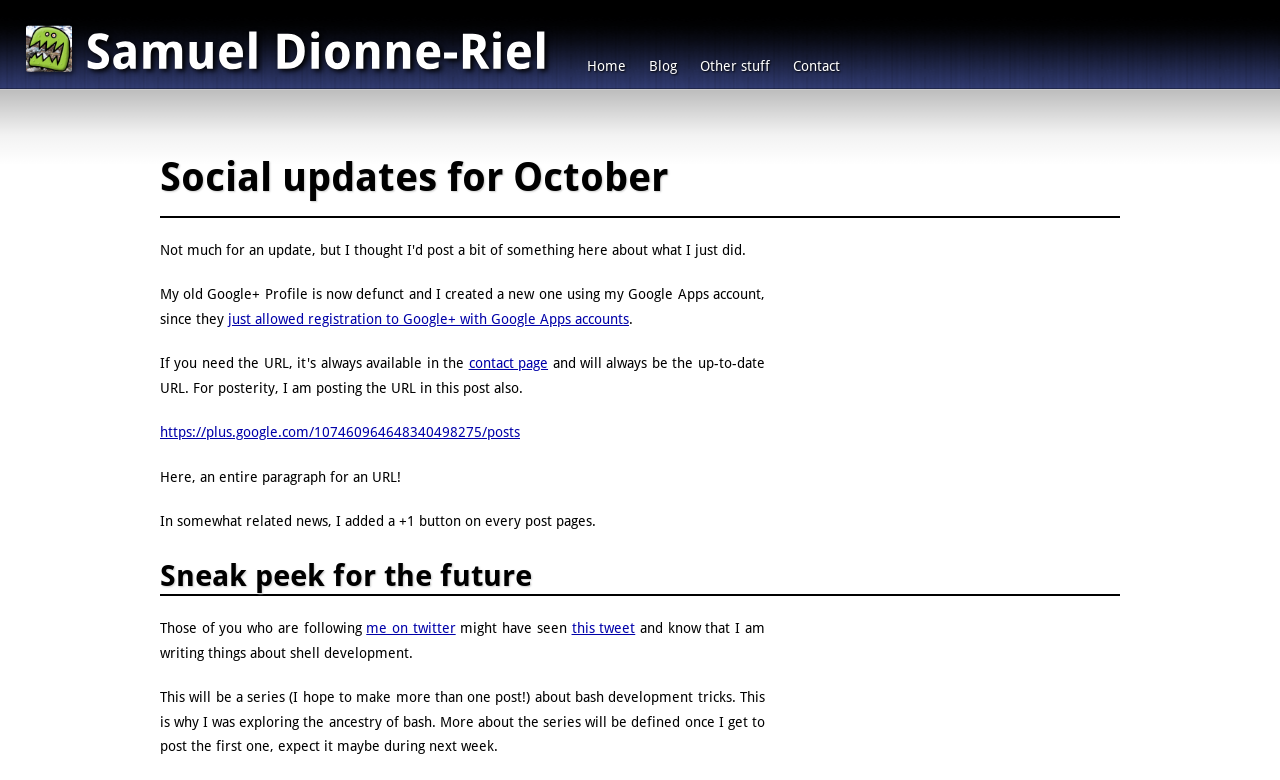What is the author's old Google+ profile status?
Based on the image, answer the question with as much detail as possible.

The author mentions in the text 'My old Google+ Profile is now defunct and I created a new one using my Google Apps account, since they just allowed registration to Google+ with Google Apps accounts.' This indicates that the author's old Google+ profile is no longer active or valid.